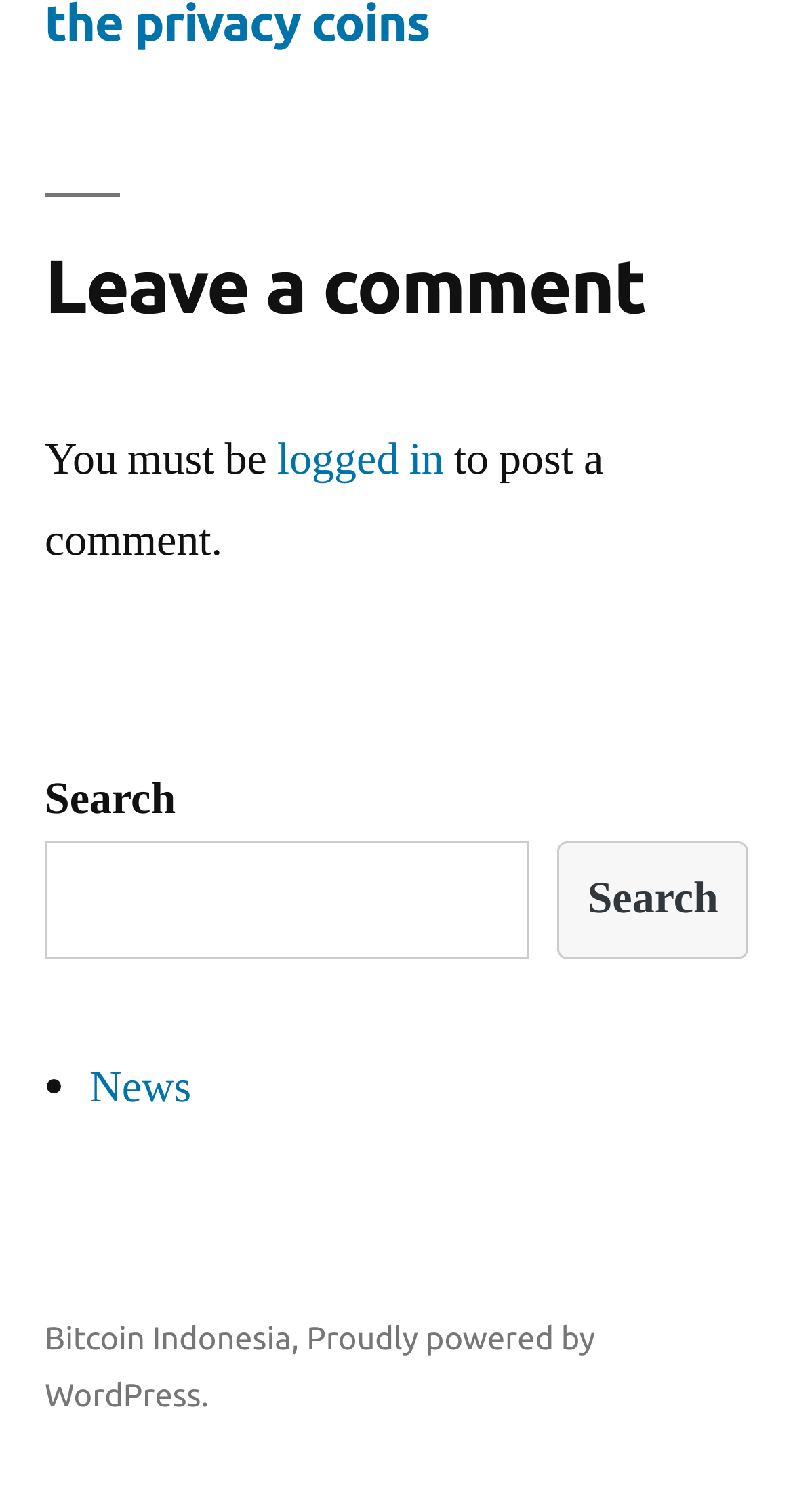Please provide a brief answer to the question using only one word or phrase: 
What is the name of the website?

Bitcoin Indonesia